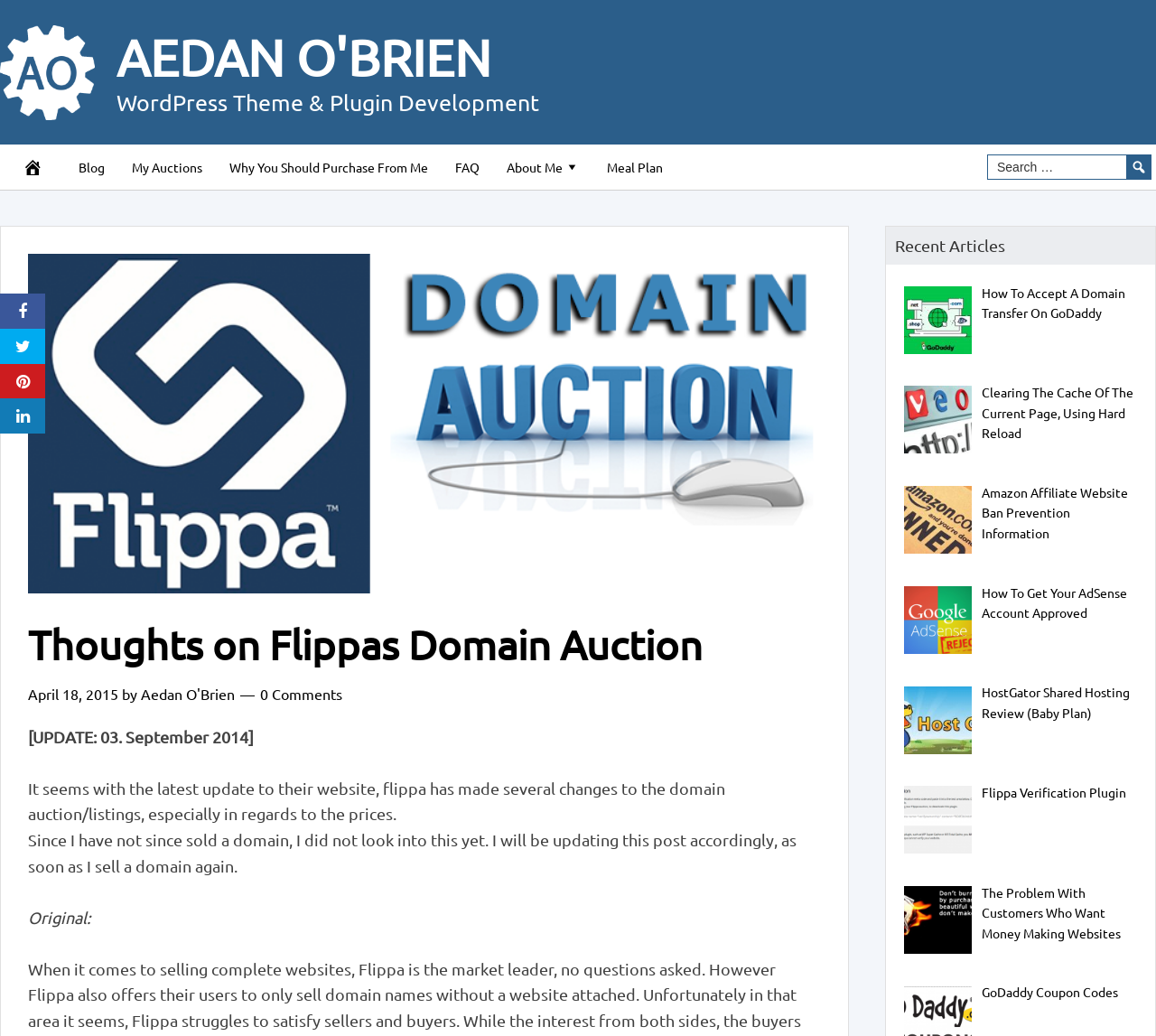How many links are in the main navigation bar?
Relying on the image, give a concise answer in one word or a brief phrase.

7